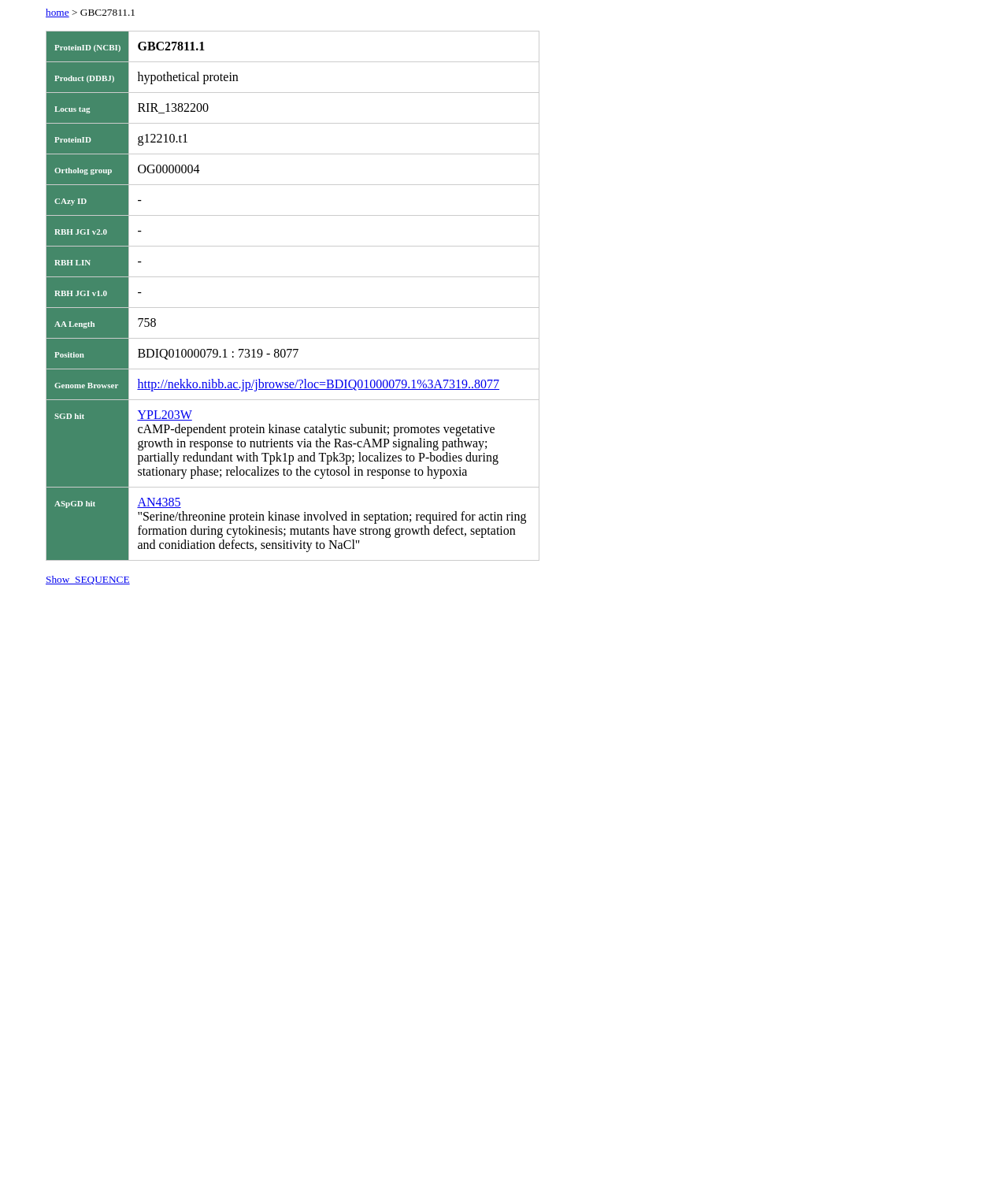What is the protein ID?
Please give a detailed and elaborate answer to the question.

The protein ID is mentioned in the second element of the webpage, which is a static text element with the text 'GBC27811.1'.